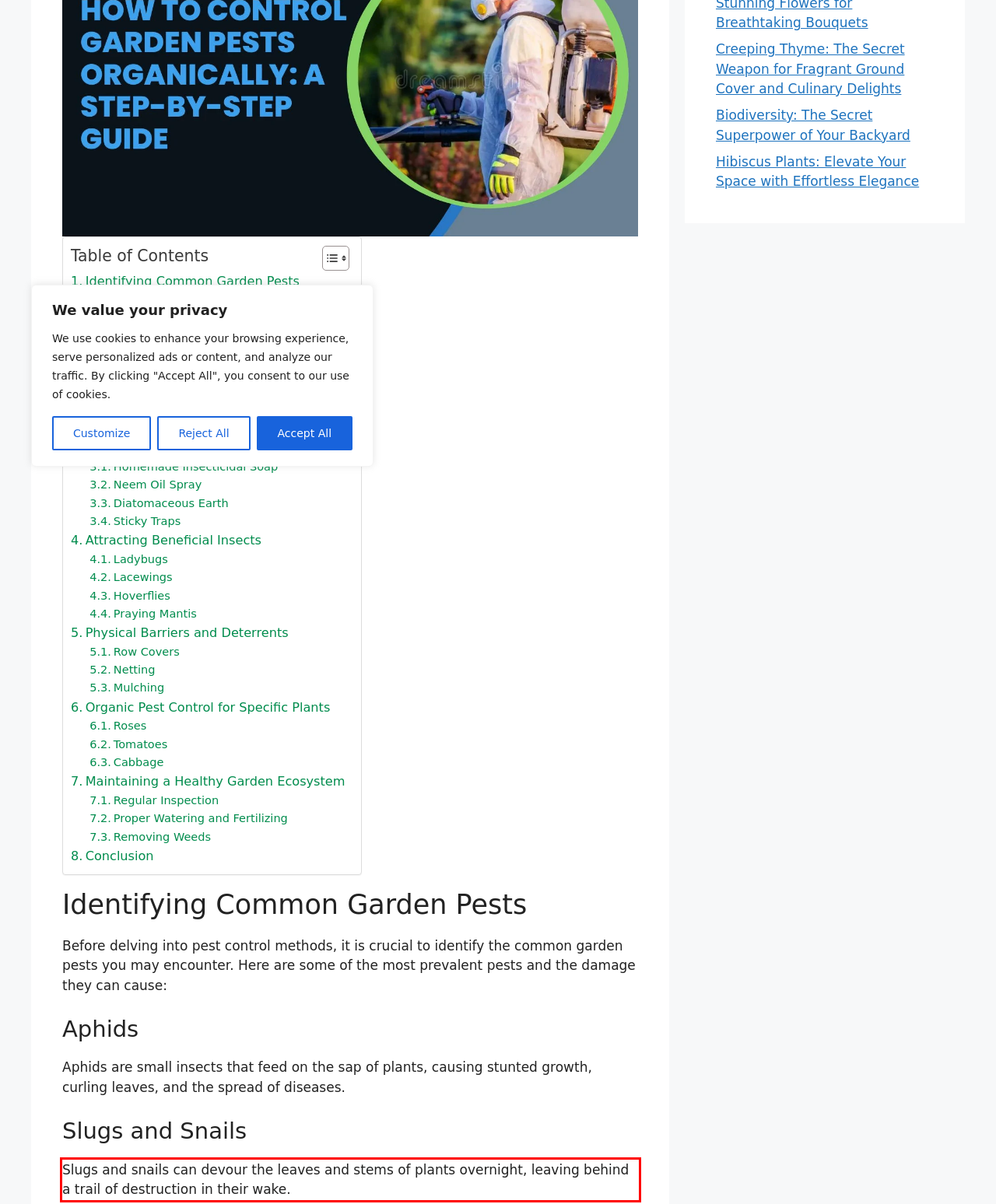You have a screenshot of a webpage where a UI element is enclosed in a red rectangle. Perform OCR to capture the text inside this red rectangle.

Slugs and snails can devour the leaves and stems of plants overnight, leaving behind a trail of destruction in their wake.